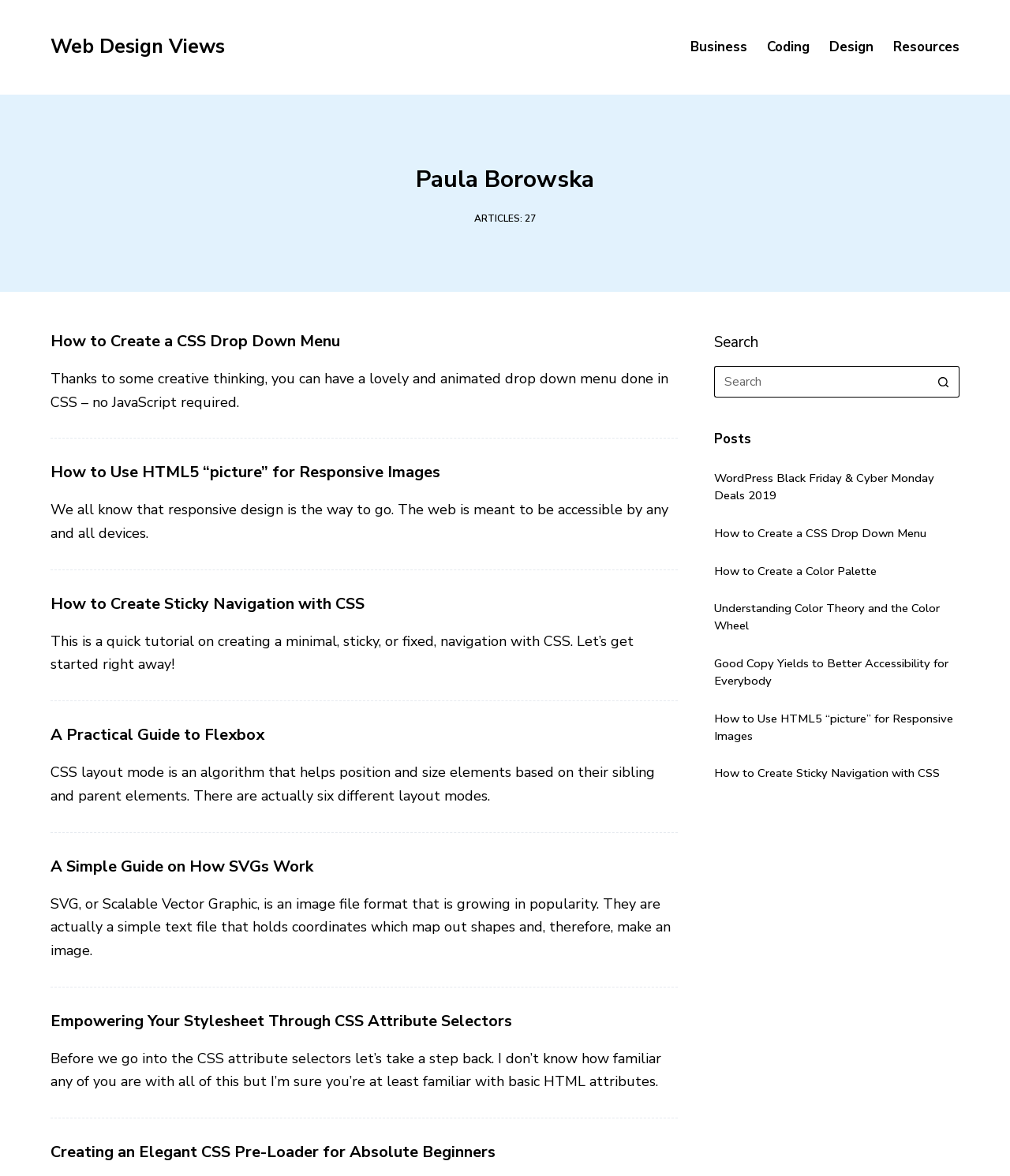Can you find the bounding box coordinates for the element that needs to be clicked to execute this instruction: "Click on the 'Business' menu item"? The coordinates should be given as four float numbers between 0 and 1, i.e., [left, top, right, bottom].

[0.684, 0.0, 0.75, 0.08]